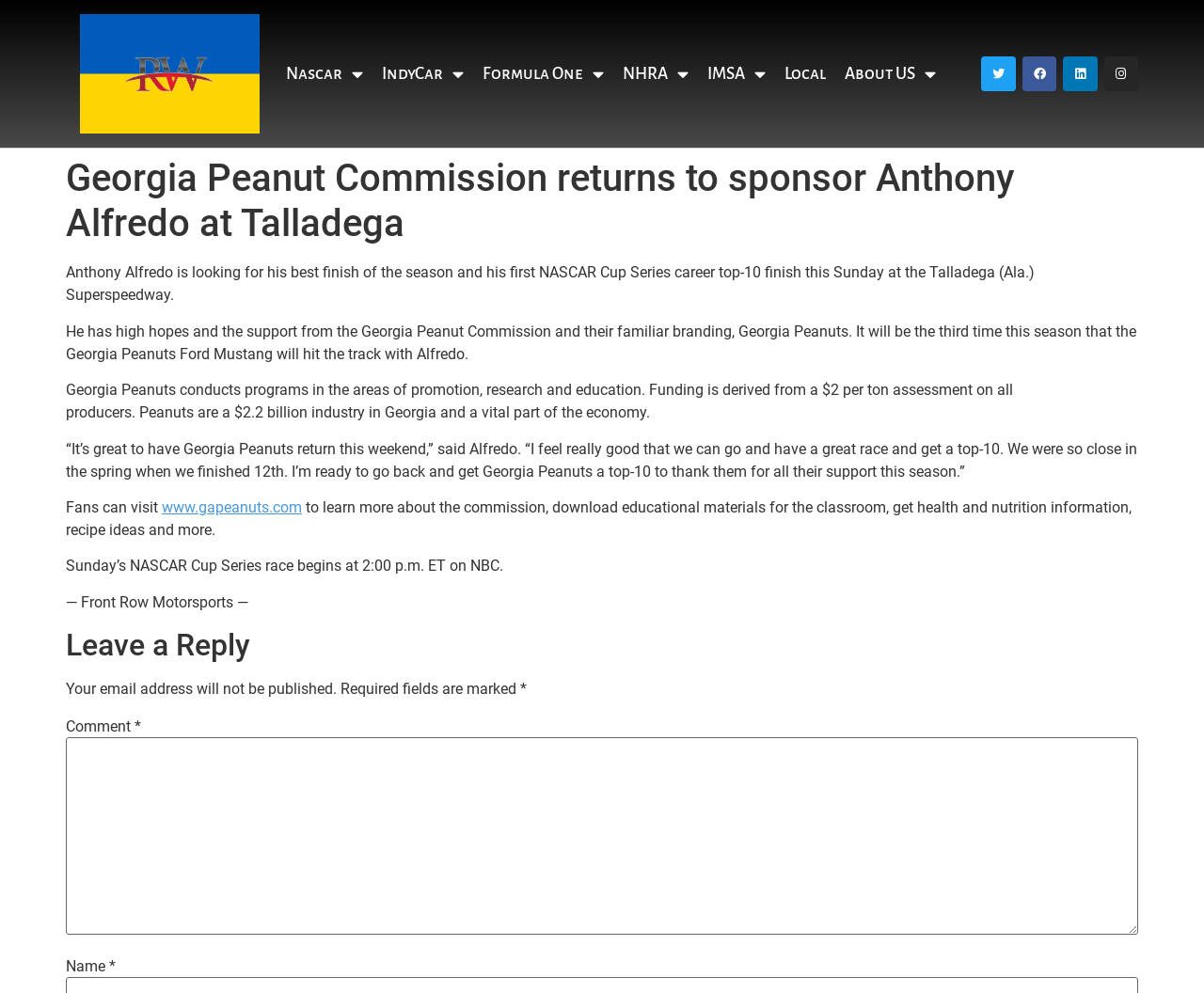Refer to the image and offer a detailed explanation in response to the question: What is Anthony Alfredo looking for in the NASCAR Cup Series?

According to the webpage, Anthony Alfredo is looking for his best finish of the season and his first NASCAR Cup Series career top-10 finish this Sunday at the Talladega (Ala.) Superspeedway.